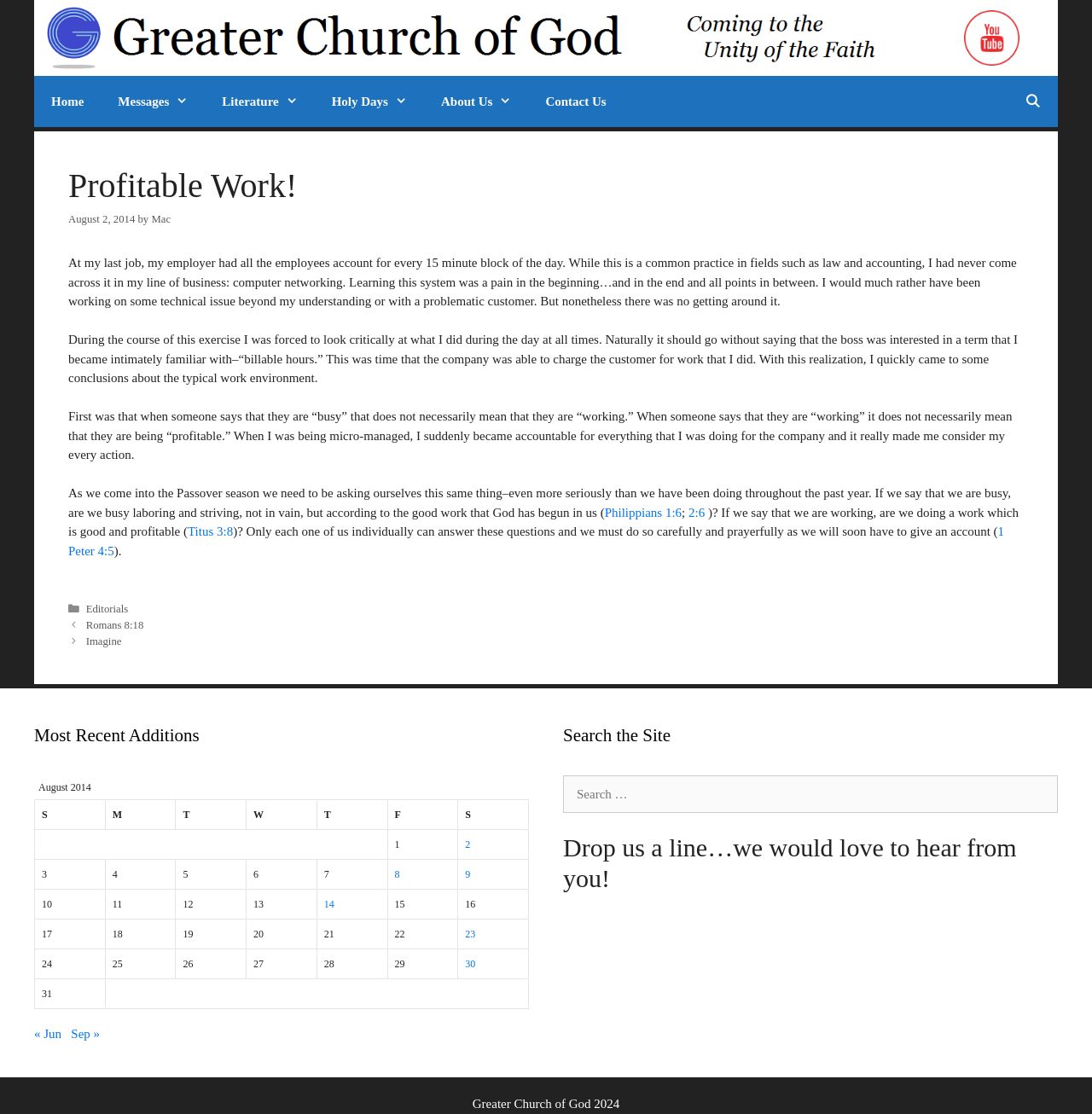Identify the bounding box coordinates of the element that should be clicked to fulfill this task: "Read the article titled Profitable Work!". The coordinates should be provided as four float numbers between 0 and 1, i.e., [left, top, right, bottom].

[0.062, 0.148, 0.938, 0.185]